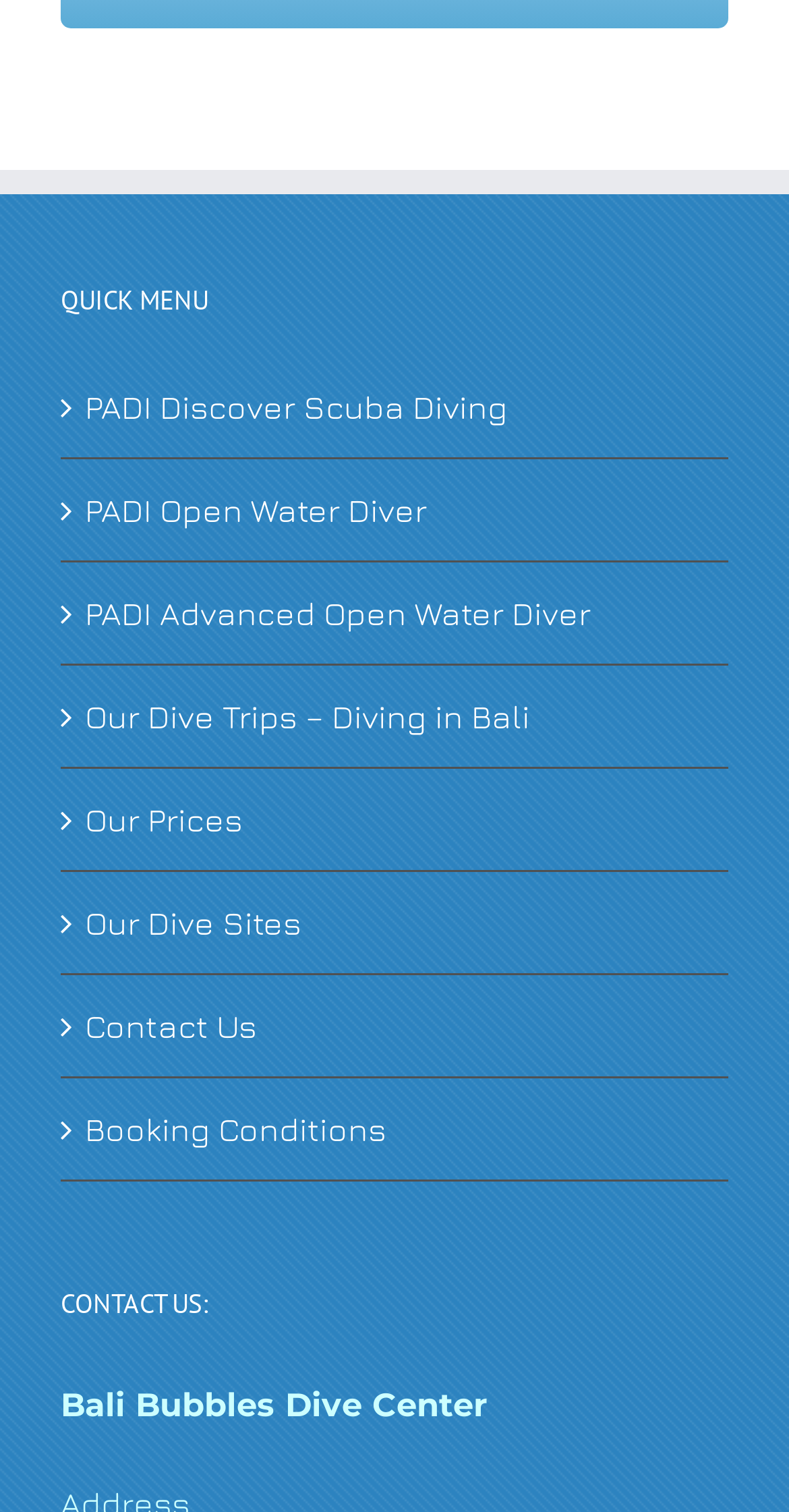Specify the bounding box coordinates of the element's region that should be clicked to achieve the following instruction: "Click on PADI Discover Scuba Diving". The bounding box coordinates consist of four float numbers between 0 and 1, in the format [left, top, right, bottom].

[0.108, 0.249, 0.897, 0.29]